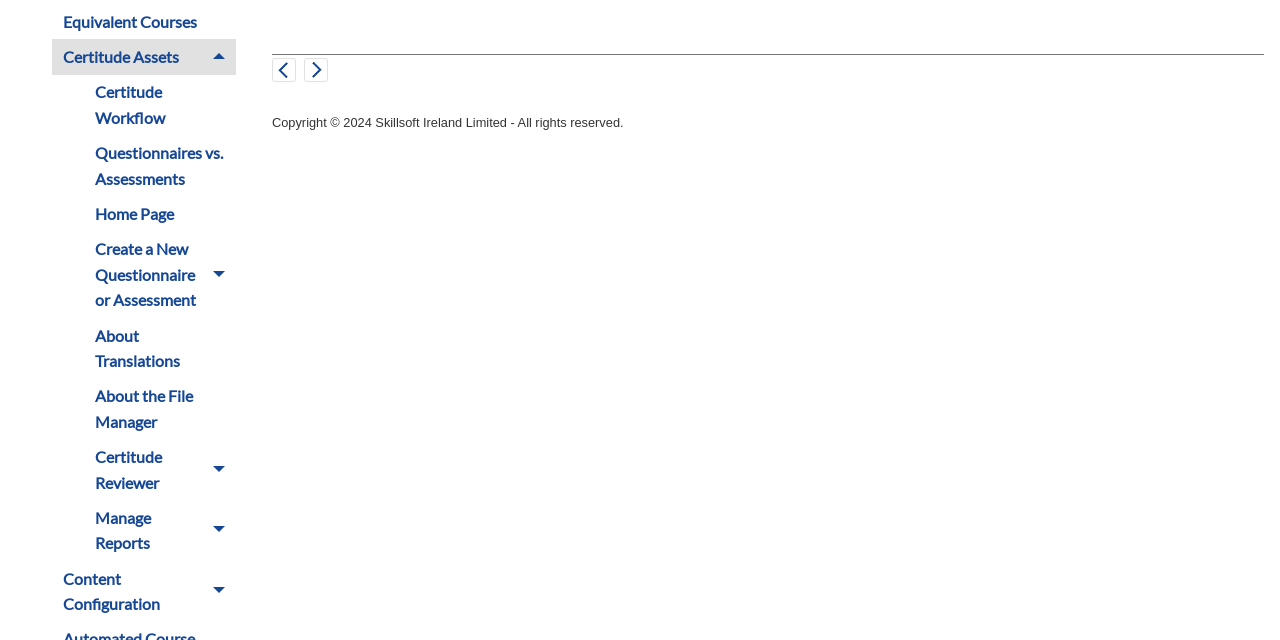Using the given description, provide the bounding box coordinates formatted as (top-left x, top-left y, bottom-right x, bottom-right y), with all values being floating point numbers between 0 and 1. Description: Home Page

[0.066, 0.307, 0.184, 0.362]